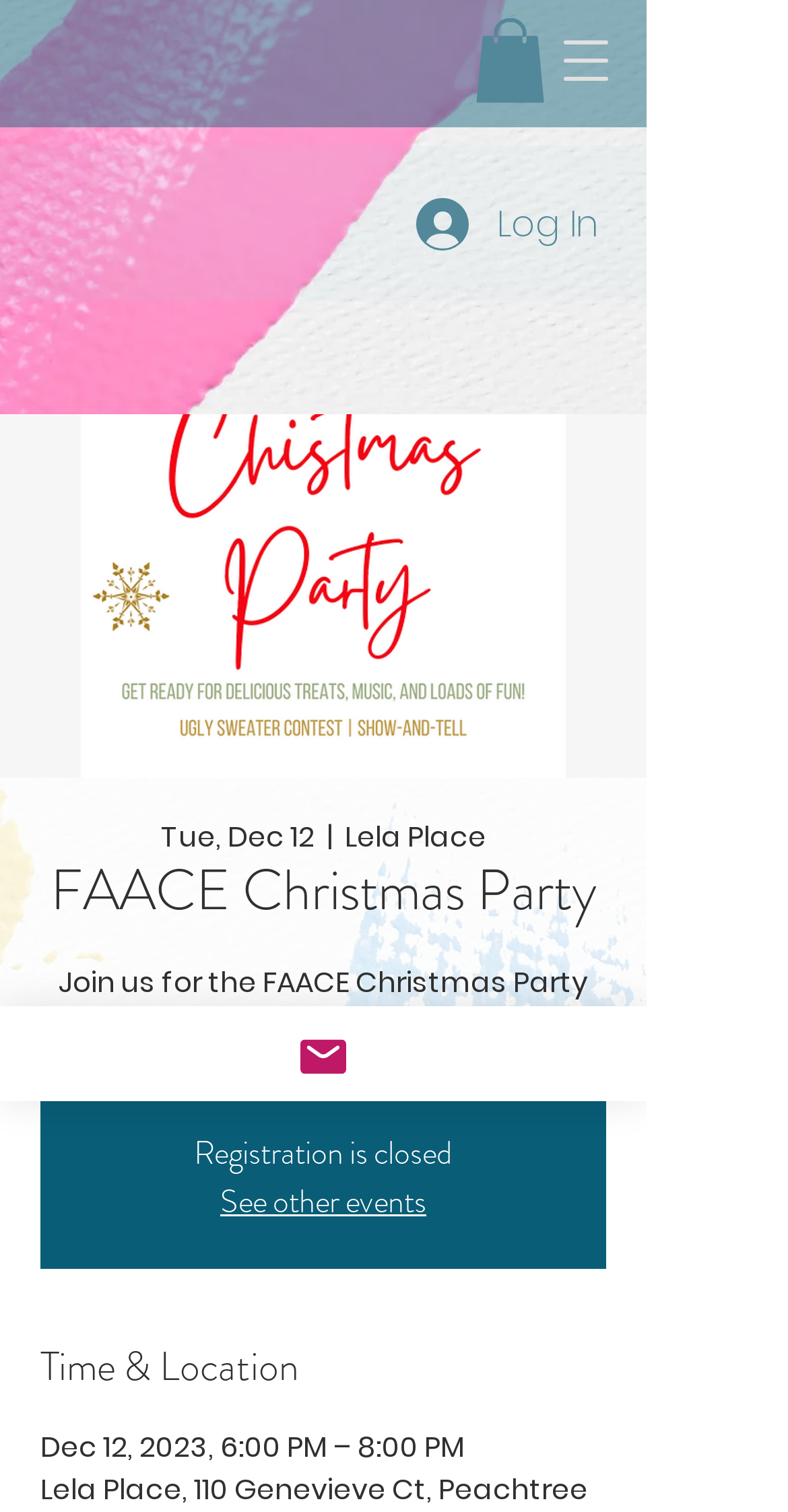Find the bounding box coordinates for the HTML element specified by: "aria-label="Open navigation menu"".

[0.692, 0.013, 0.795, 0.067]